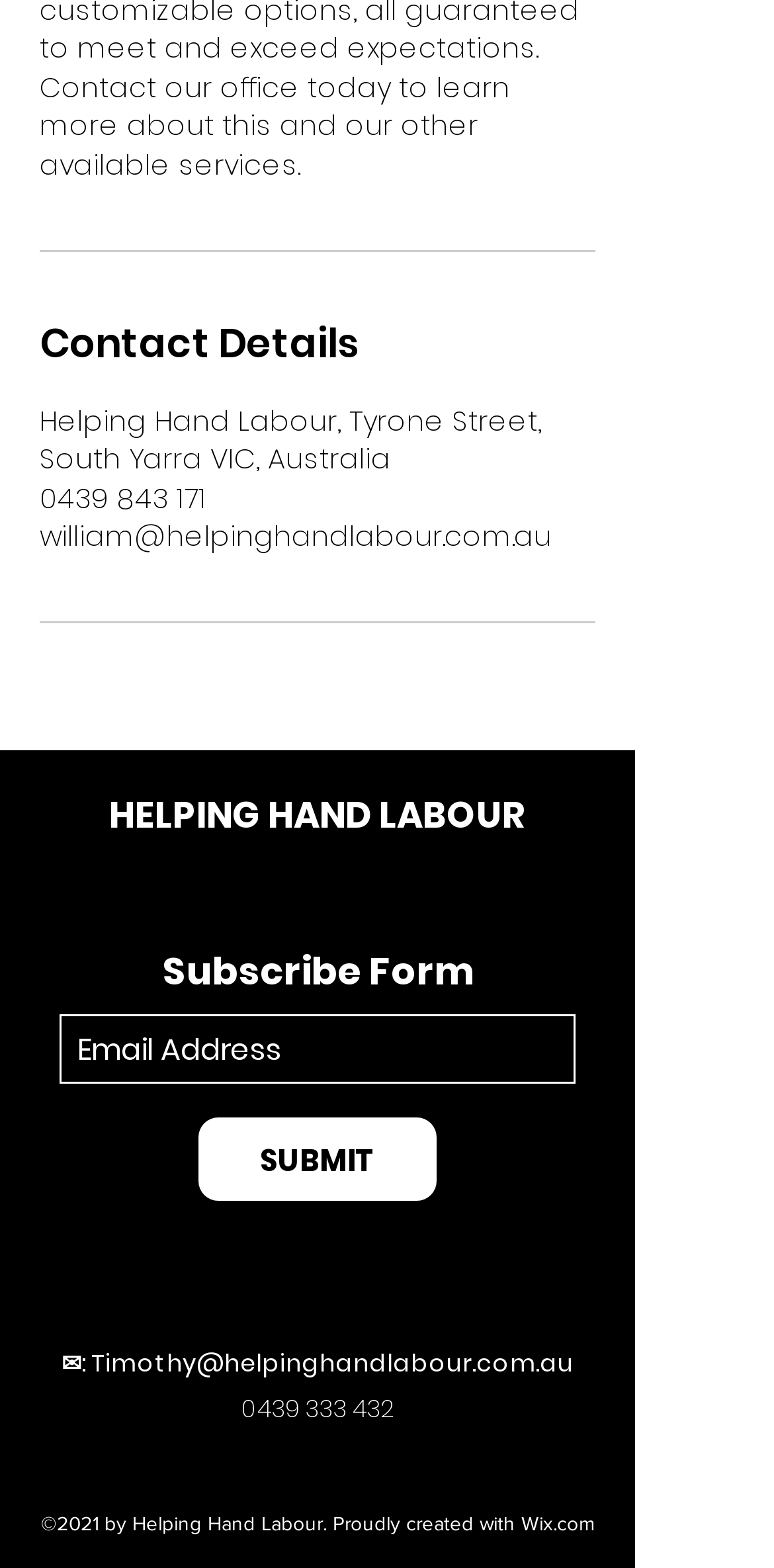Give a short answer using one word or phrase for the question:
What is the company's email address?

william@helpinghandlabour.com.au